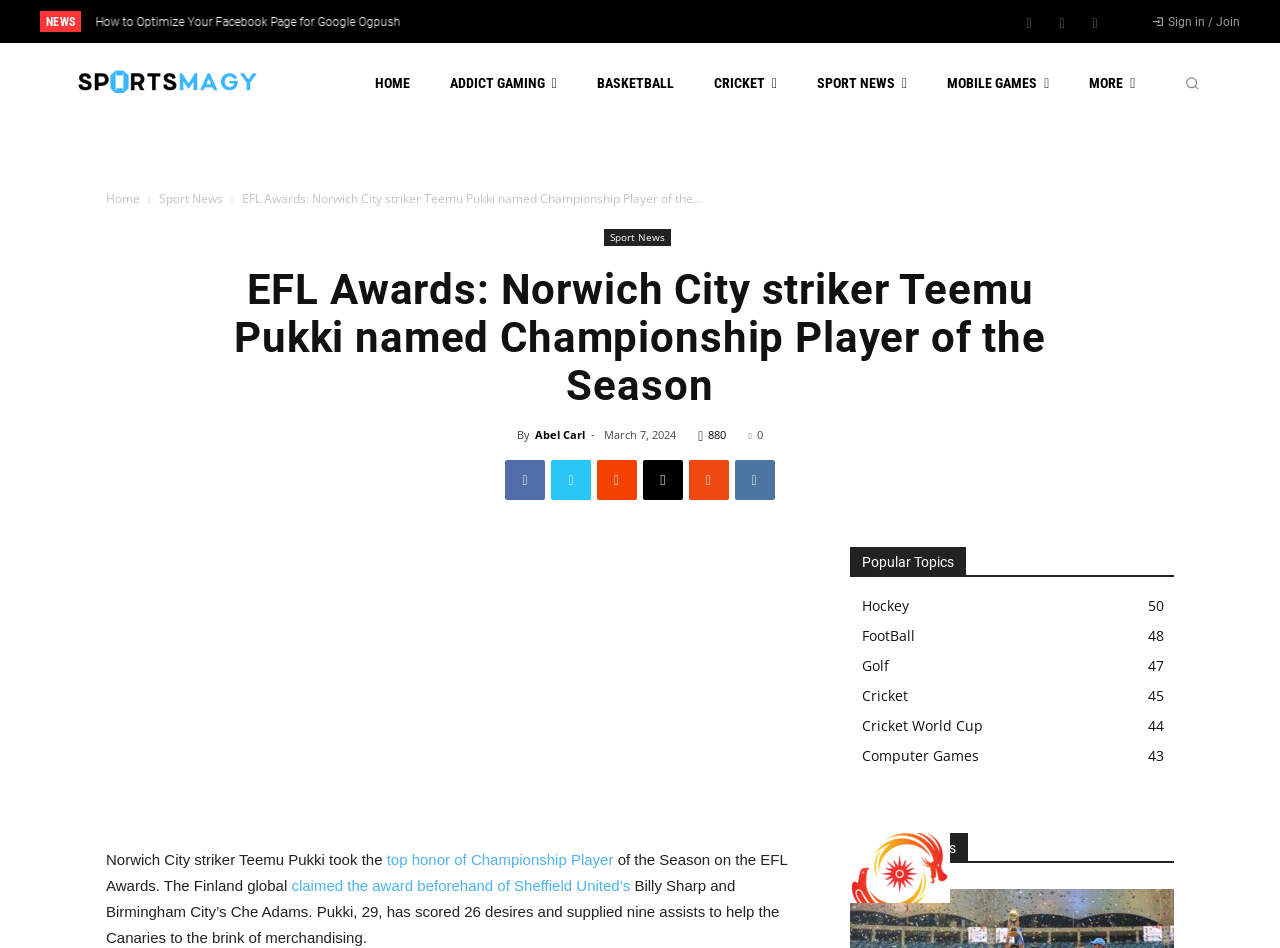Write a detailed summary of the webpage.

This webpage is a sports news website, with a prominent article about Norwich City striker Teemu Pukki being named Championship Player of the Season on the EFL Awards. The article is located in the main content area, with a heading that spans the entire width of the page. The text describes Pukki's achievement, mentioning his goals and assists that helped the Canaries reach the brink of promotion.

Above the main article, there is a navigation menu with links to various sports categories, including Home, Addict Gaming, Basketball, Cricket, Sport News, and Mobile Games. There is also a search button located at the top right corner of the page.

To the left of the main article, there is a sidebar with a list of popular topics, including Hockey, Football, Golf, Cricket, and Computer Games. Each topic has a corresponding number, indicating the number of related articles.

Below the main article, there are several links to other news articles, including "F2 Car – The World’s Most Powerful Car", "Spyninja Store Com – The Best Way To Start A Profitable Affiliate Business", "How to Optimize Your Facebook Page for Google Ogpush", and "Asian Games – A Brief History of the Event". Each article has a corresponding image.

At the top of the page, there is a header with a logo and a sign-in/join link. There are also several social media links and a "MORE" button located at the top right corner of the page.